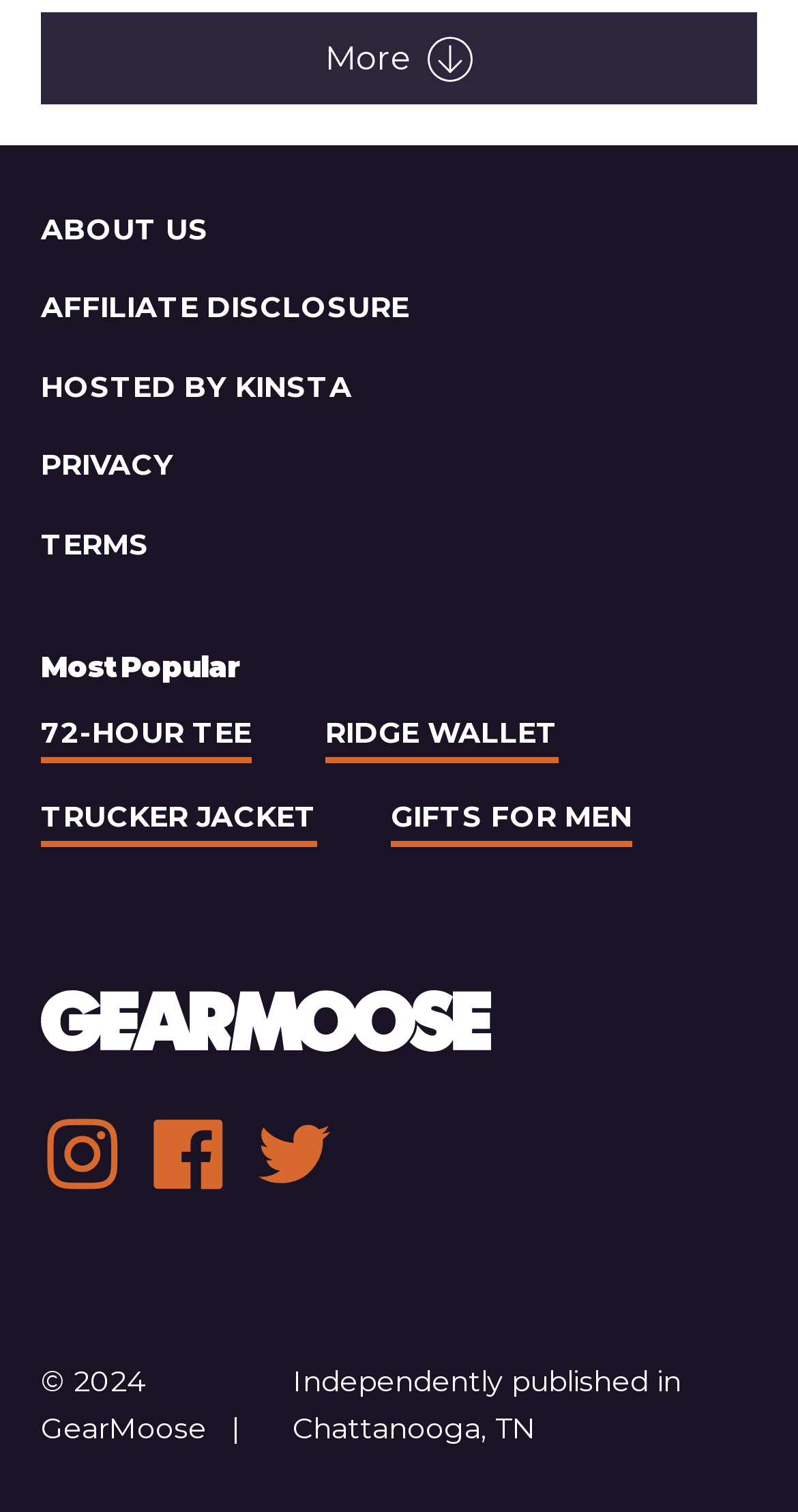Please respond to the question using a single word or phrase:
What is the location mentioned in the footer?

Chattanooga, TN